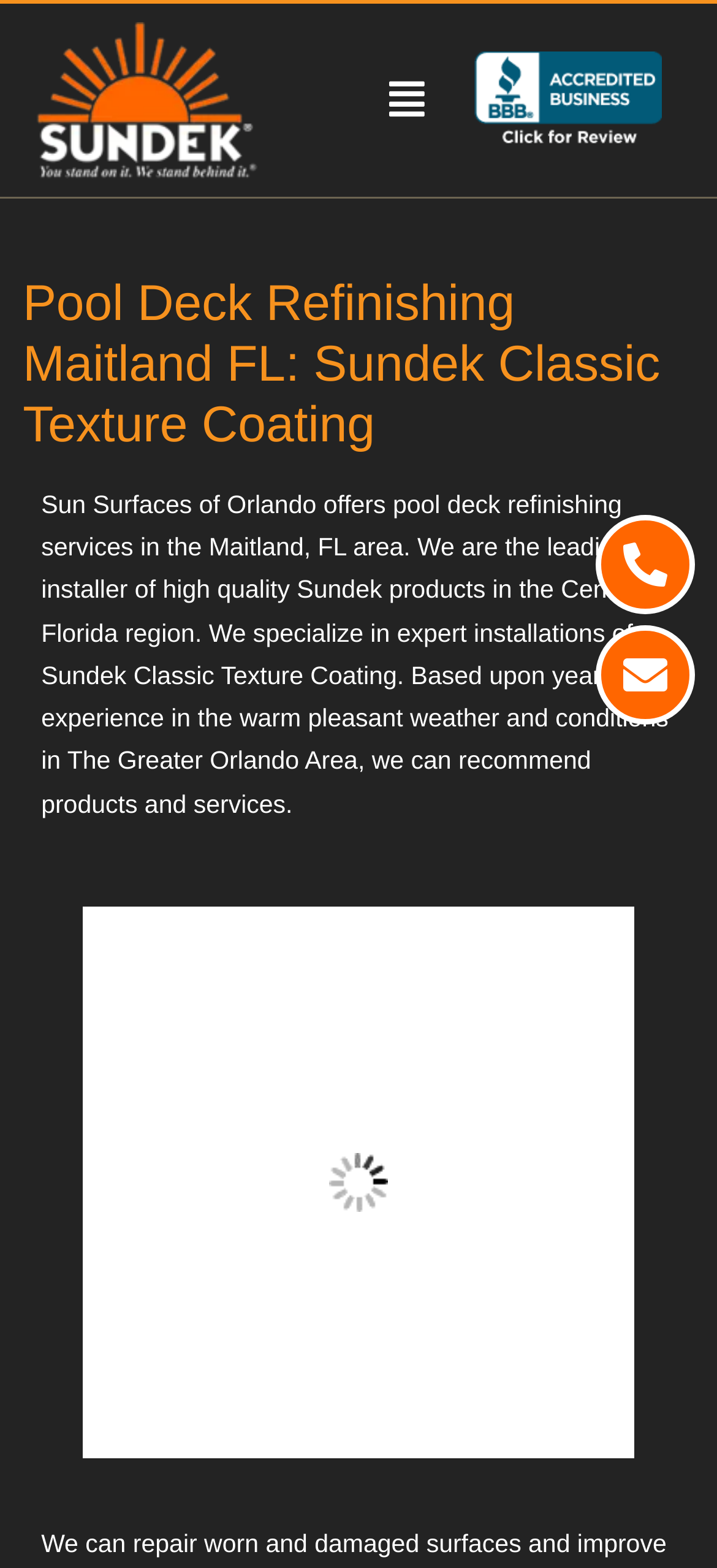What area does the company serve?
Answer the question with a detailed explanation, including all necessary information.

The webpage mentions 'Pool Deck Refinishing Maitland FL' in the header, and also mentions 'Maitland, FL area' in the paragraph of text, indicating that the company serves the Maitland, FL area.